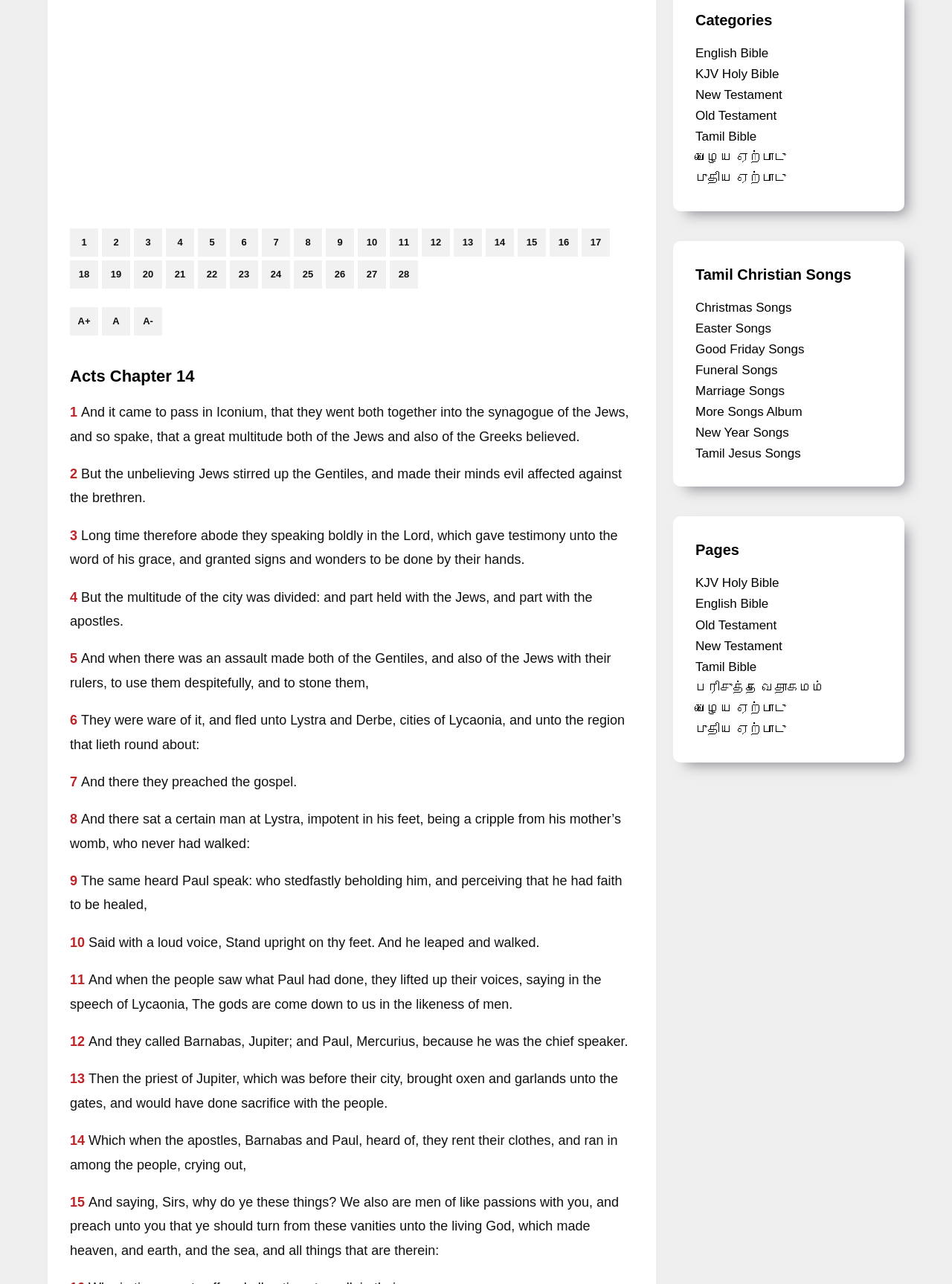Identify the bounding box for the element characterized by the following description: "More Songs Album".

[0.73, 0.315, 0.843, 0.326]